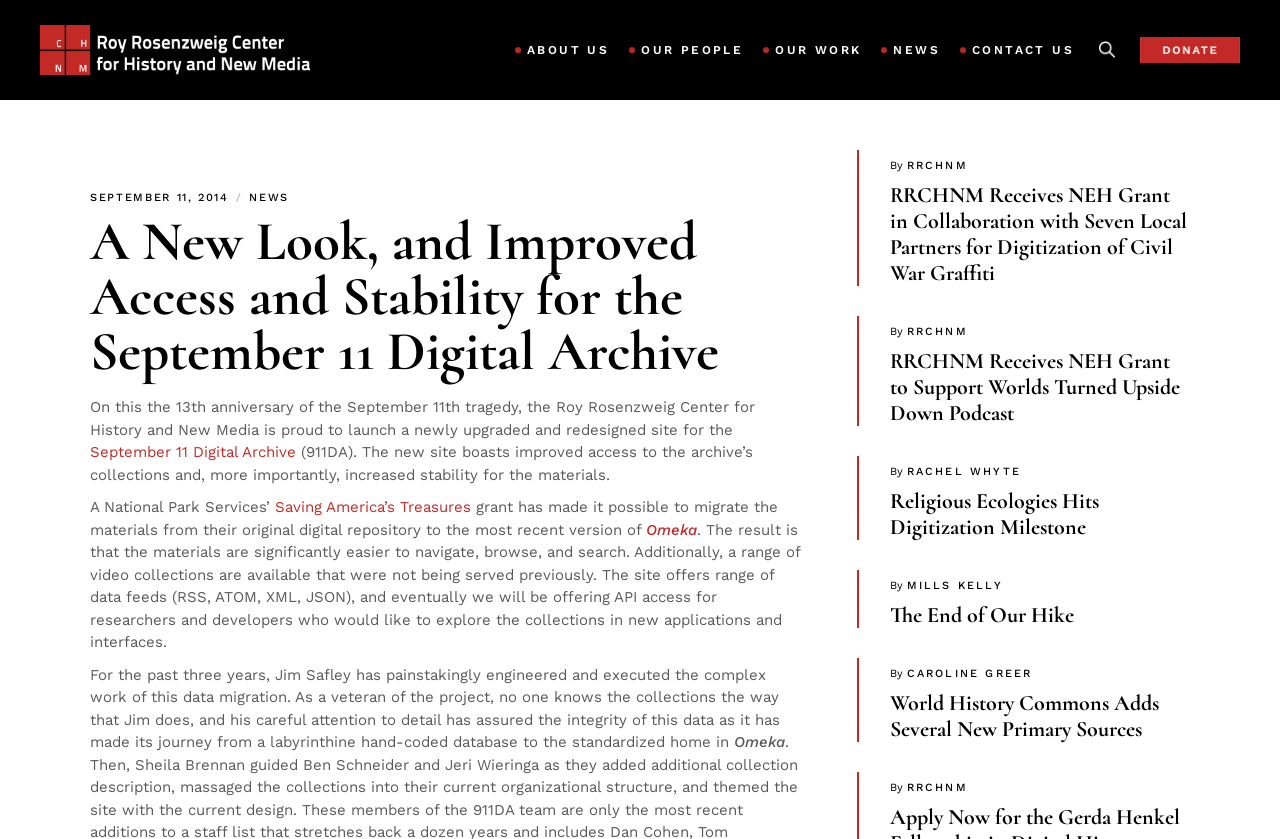What is the name of the platform used for the data migration?
Based on the screenshot, provide a one-word or short-phrase response.

Omeka